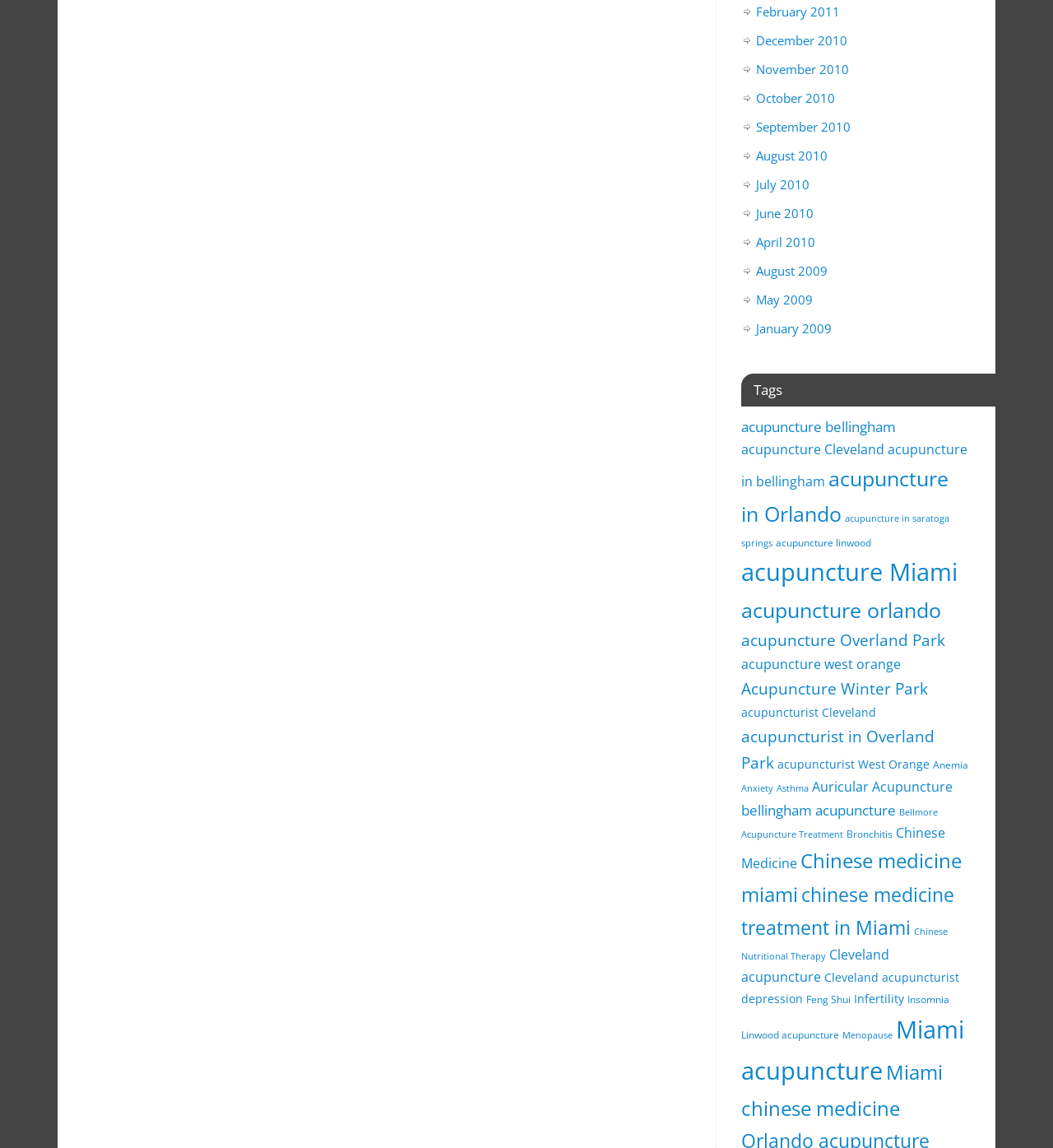Determine the bounding box coordinates of the region to click in order to accomplish the following instruction: "View 'Investigations and Patrol'". Provide the coordinates as four float numbers between 0 and 1, specifically [left, top, right, bottom].

None